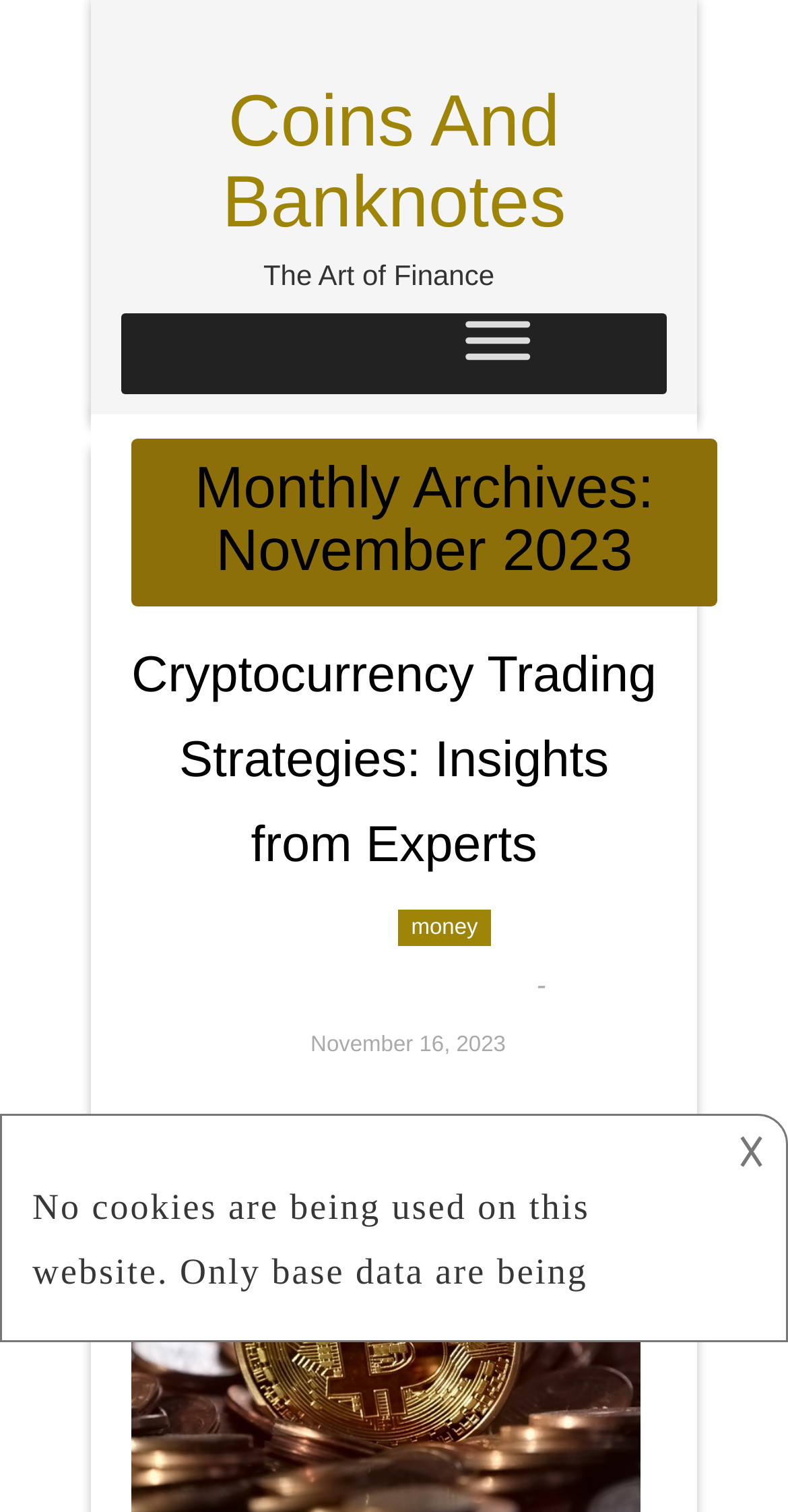What is the category of the latest article?
Please provide a comprehensive answer based on the contents of the image.

I determined the category of the latest article by looking at the heading 'Cryptocurrency Trading Strategies: Insights from Experts' which is located below the 'Monthly Archives: November 2023' heading, indicating that it is the latest article.